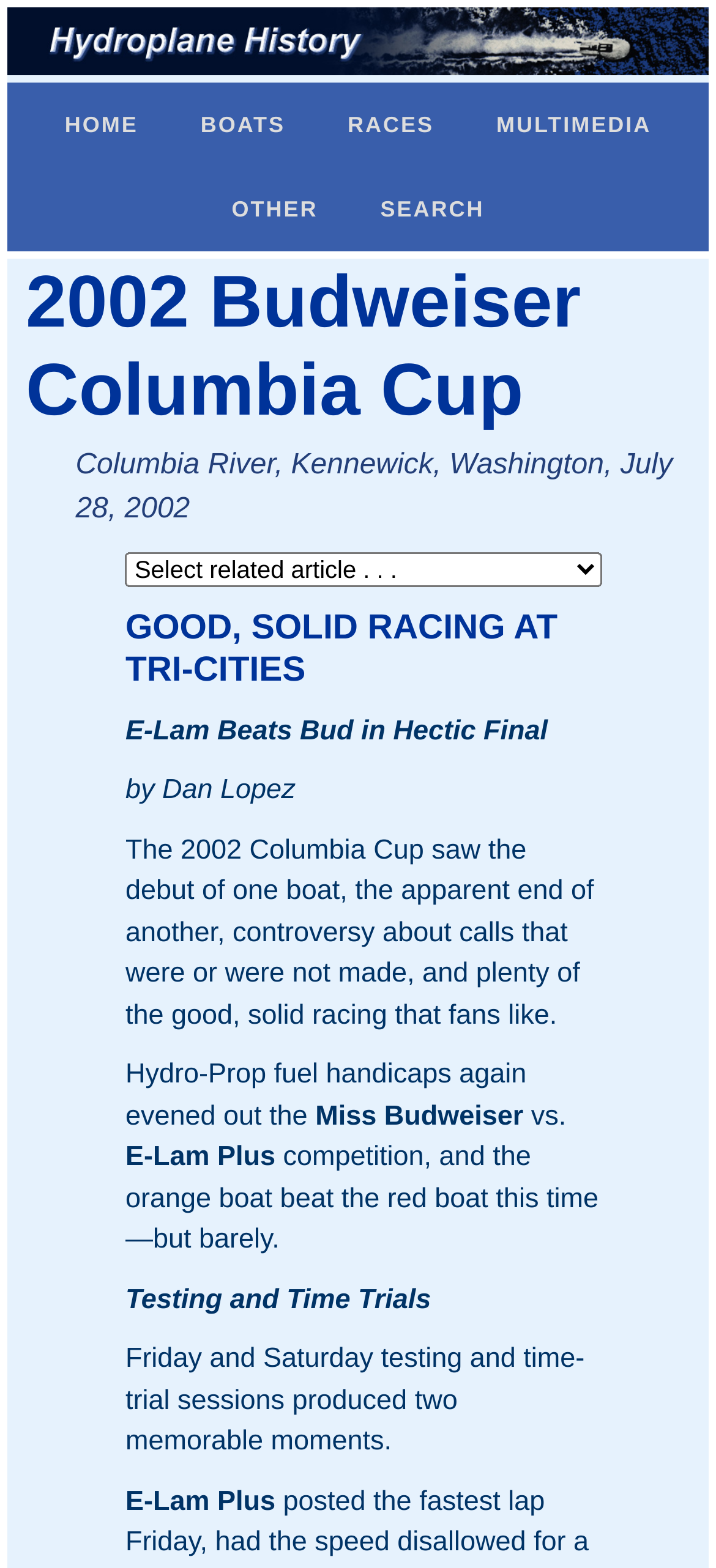What is the name of the section that describes the testing and time-trial sessions?
Using the information presented in the image, please offer a detailed response to the question.

I found the answer by looking at the StaticText element with the text 'Testing and Time Trials' which is a heading that describes the section about the testing and time-trial sessions.